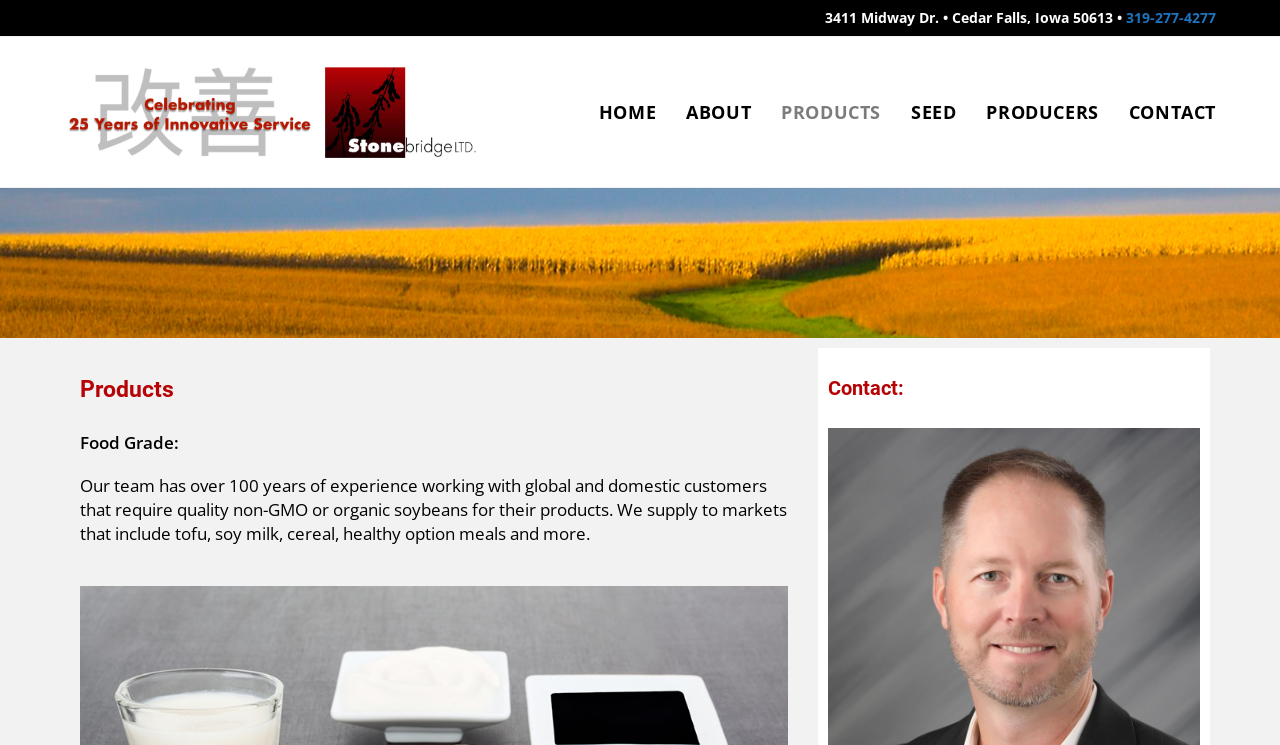From the image, can you give a detailed response to the question below:
How can I contact the company?

I found the contact information by looking at the heading element at the bottom of the page, which says 'Contact:' and likely contains contact details.